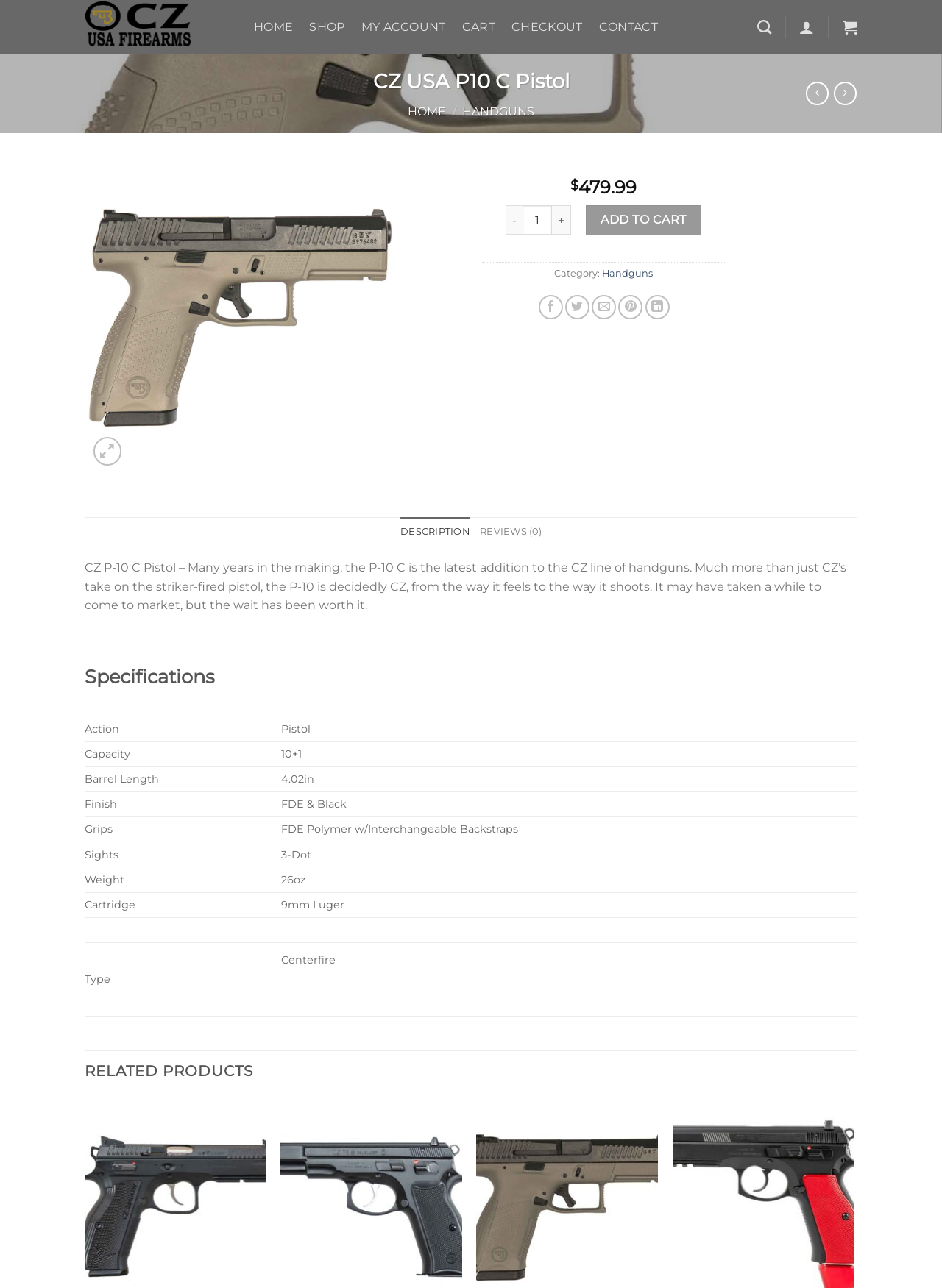Can you give a comprehensive explanation to the question given the content of the image?
What is the cartridge of the CZ USA P10 C Pistol?

I found the cartridge of the CZ USA P10 C Pistol by looking at the table element that contains the specifications of the pistol, specifically the row that has 'Cartridge' as the header and '9mm Luger' as the value.